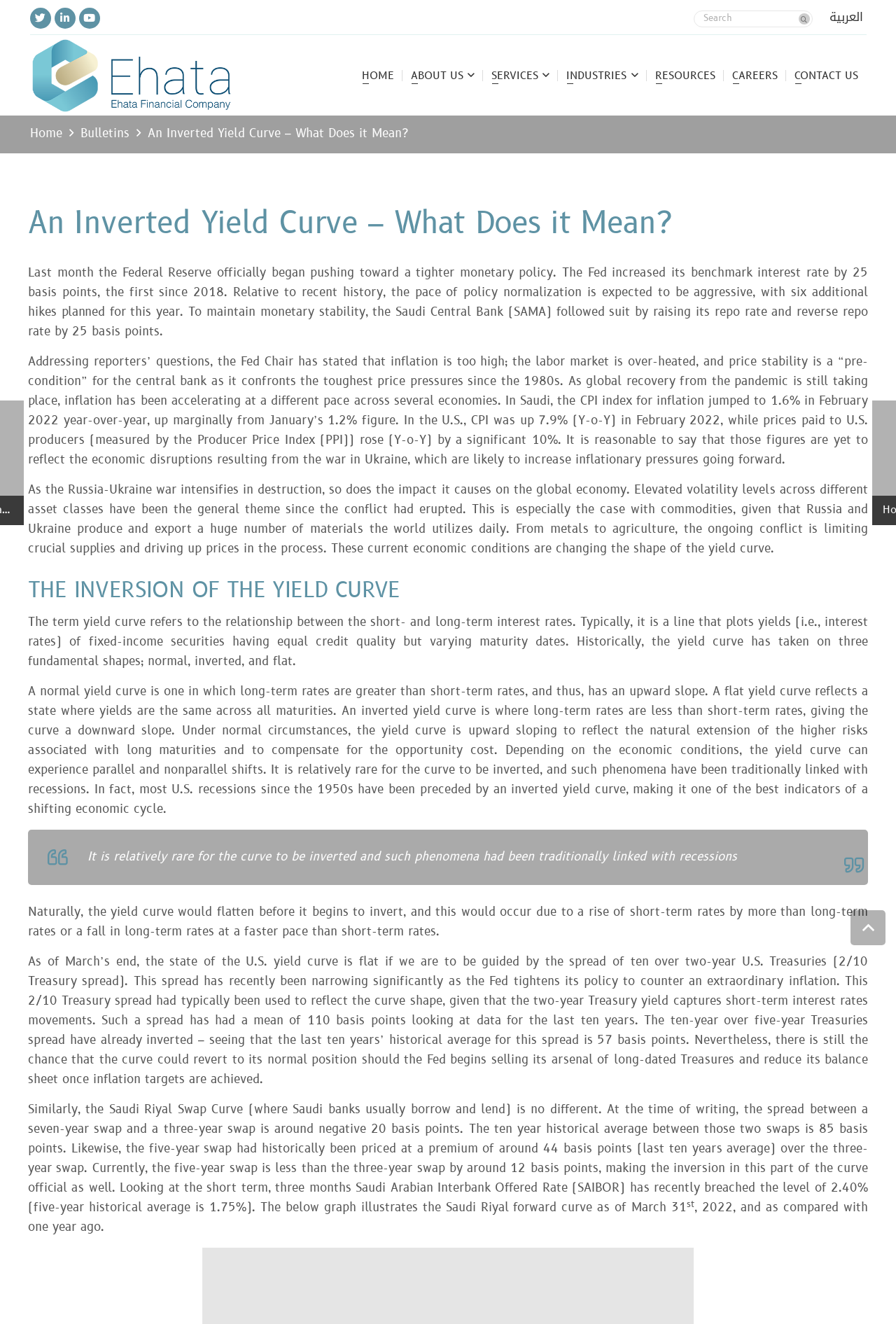Respond with a single word or phrase to the following question:
What is the typical shape of the yield curve?

Upward sloping